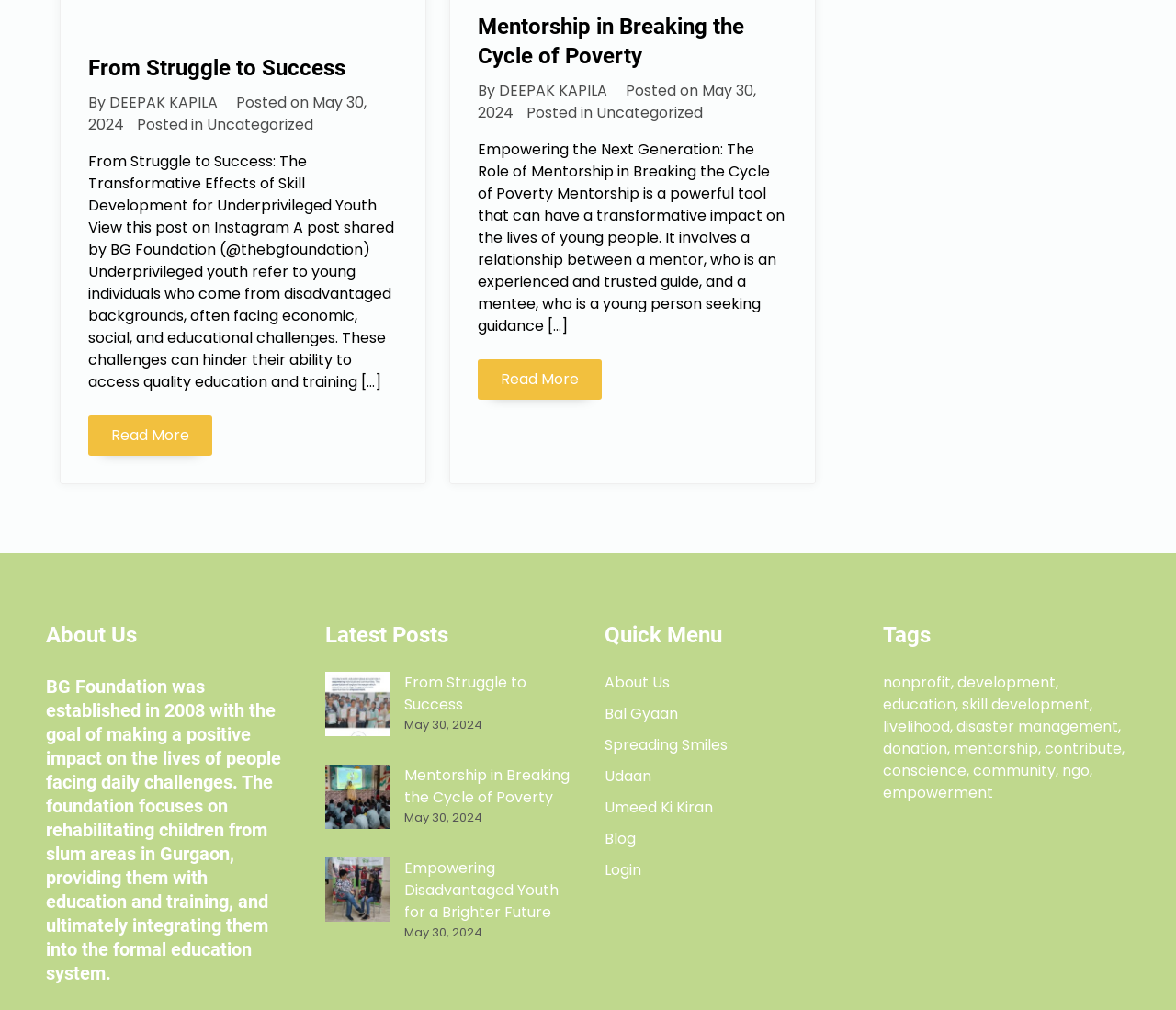Point out the bounding box coordinates of the section to click in order to follow this instruction: "Visit the 'About Us' page".

[0.039, 0.615, 0.249, 0.644]